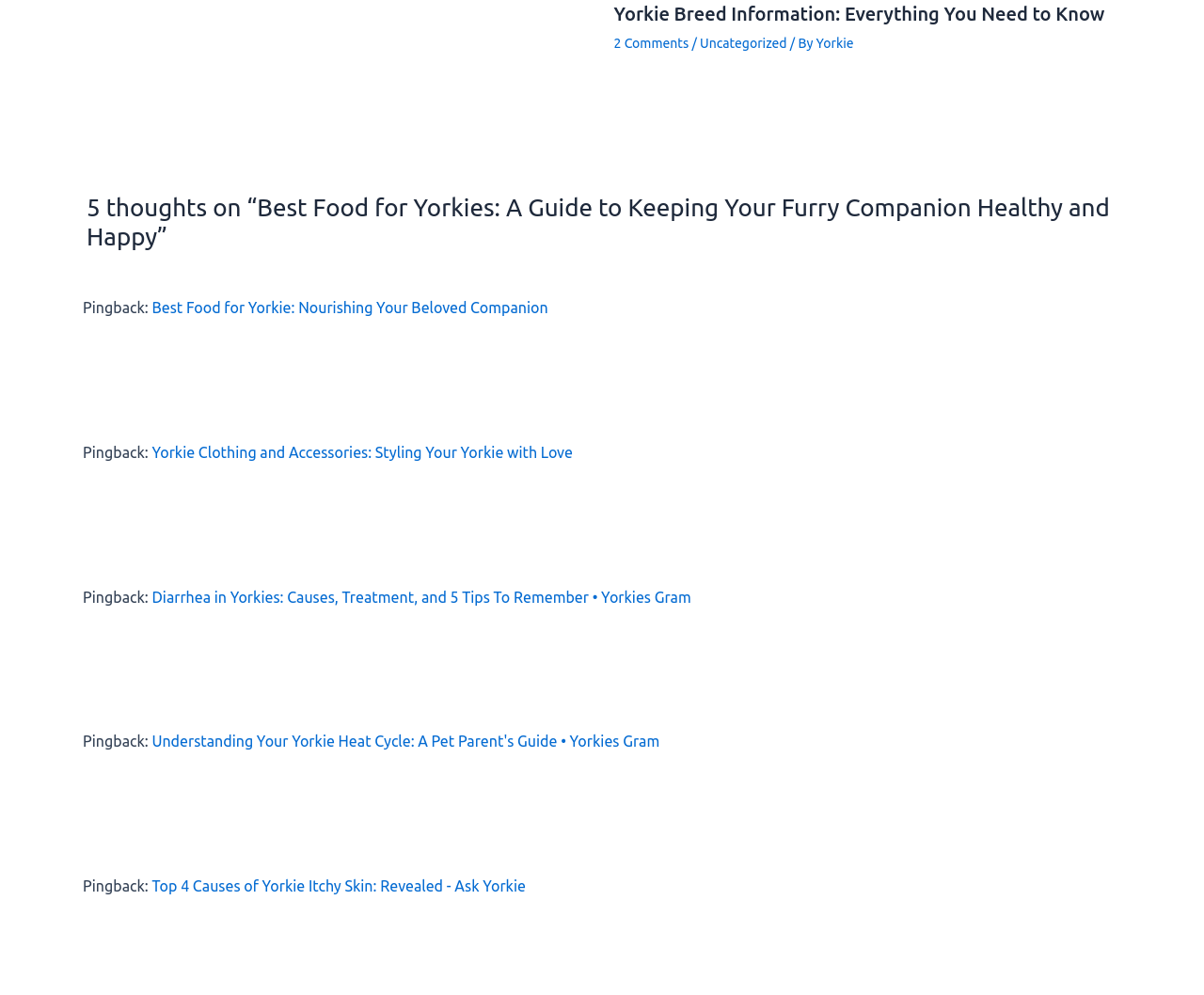What is the breed of dog discussed on this webpage?
Using the image as a reference, answer the question in detail.

The webpage has multiple mentions of 'Yorkie' and 'Yorkies' throughout the content, indicating that the breed of dog being discussed is a Yorkie.